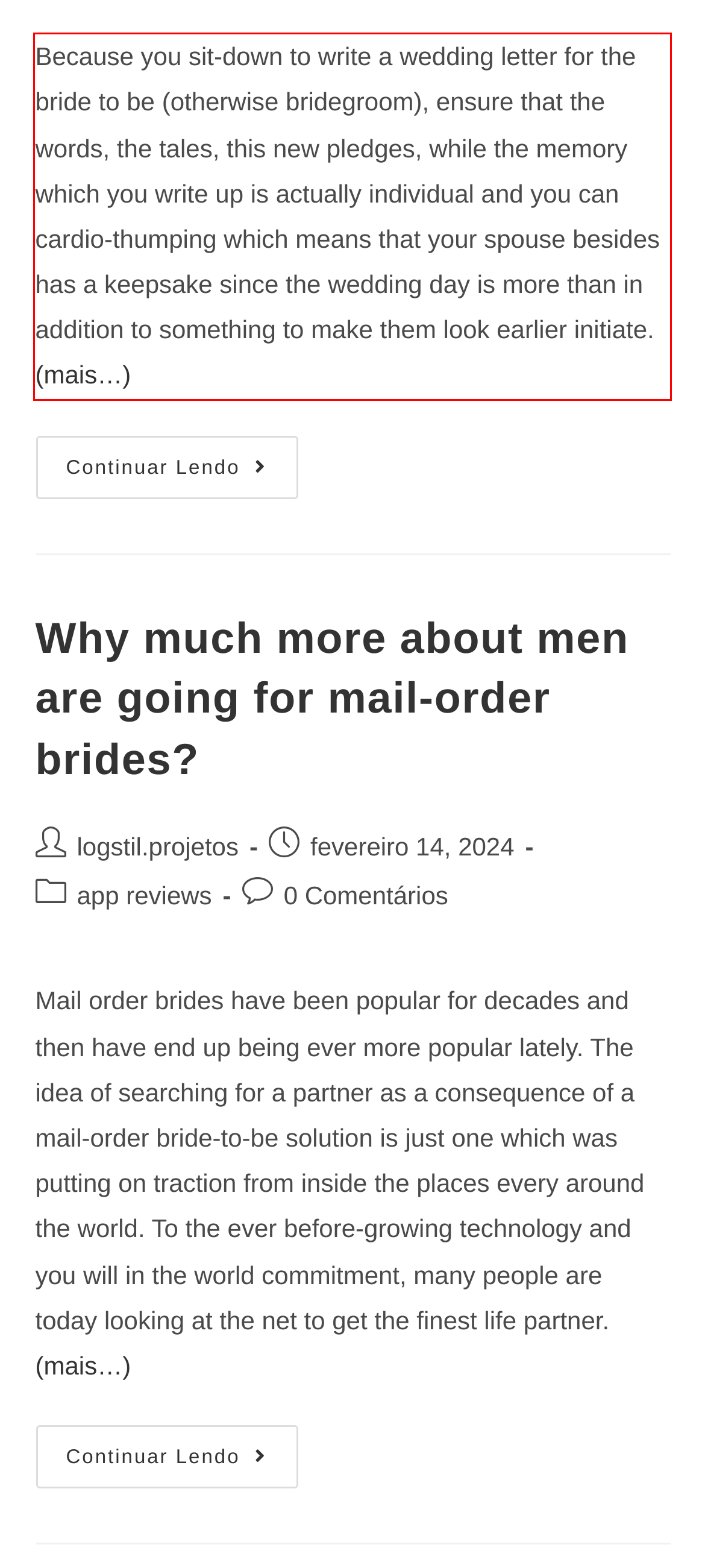Given a screenshot of a webpage containing a red rectangle bounding box, extract and provide the text content found within the red bounding box.

Because you sit-down to write a wedding letter for the bride to be (otherwise bridegroom), ensure that the words, the tales, this new pledges, while the memory which you write up is actually individual and you can cardio-thumping which means that your spouse besides has a keepsake since the wedding day is more than in addition to something to make them look earlier initiate. (mais…)